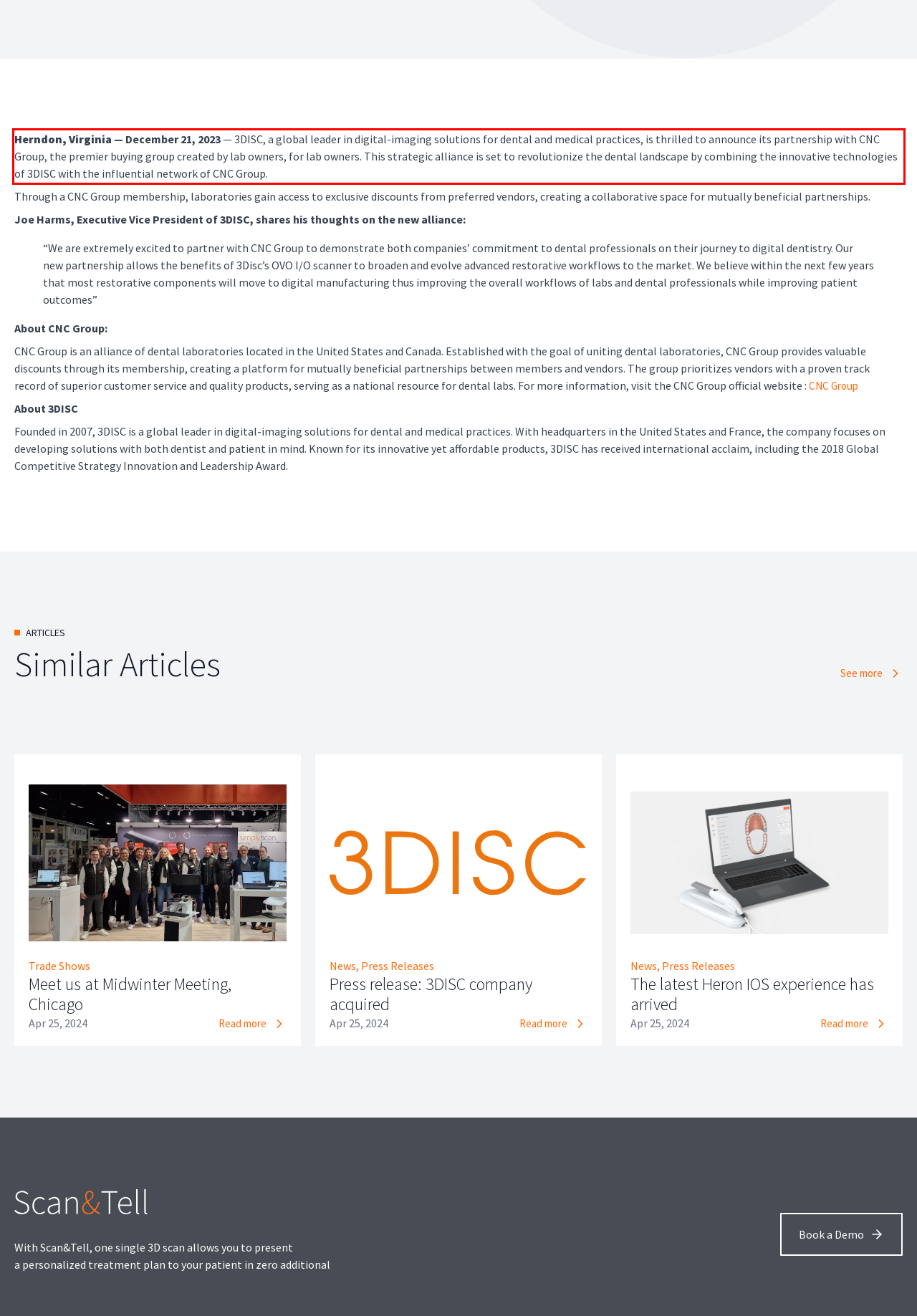Within the screenshot of the webpage, locate the red bounding box and use OCR to identify and provide the text content inside it.

Herndon, Virginia — December 21, 2023 — 3DISC, a global leader in digital-imaging solutions for dental and medical practices, is thrilled to announce its partnership with CNC Group, the premier buying group created by lab owners, for lab owners. This strategic alliance is set to revolutionize the dental landscape by combining the innovative technologies of 3DISC with the influential network of CNC Group.